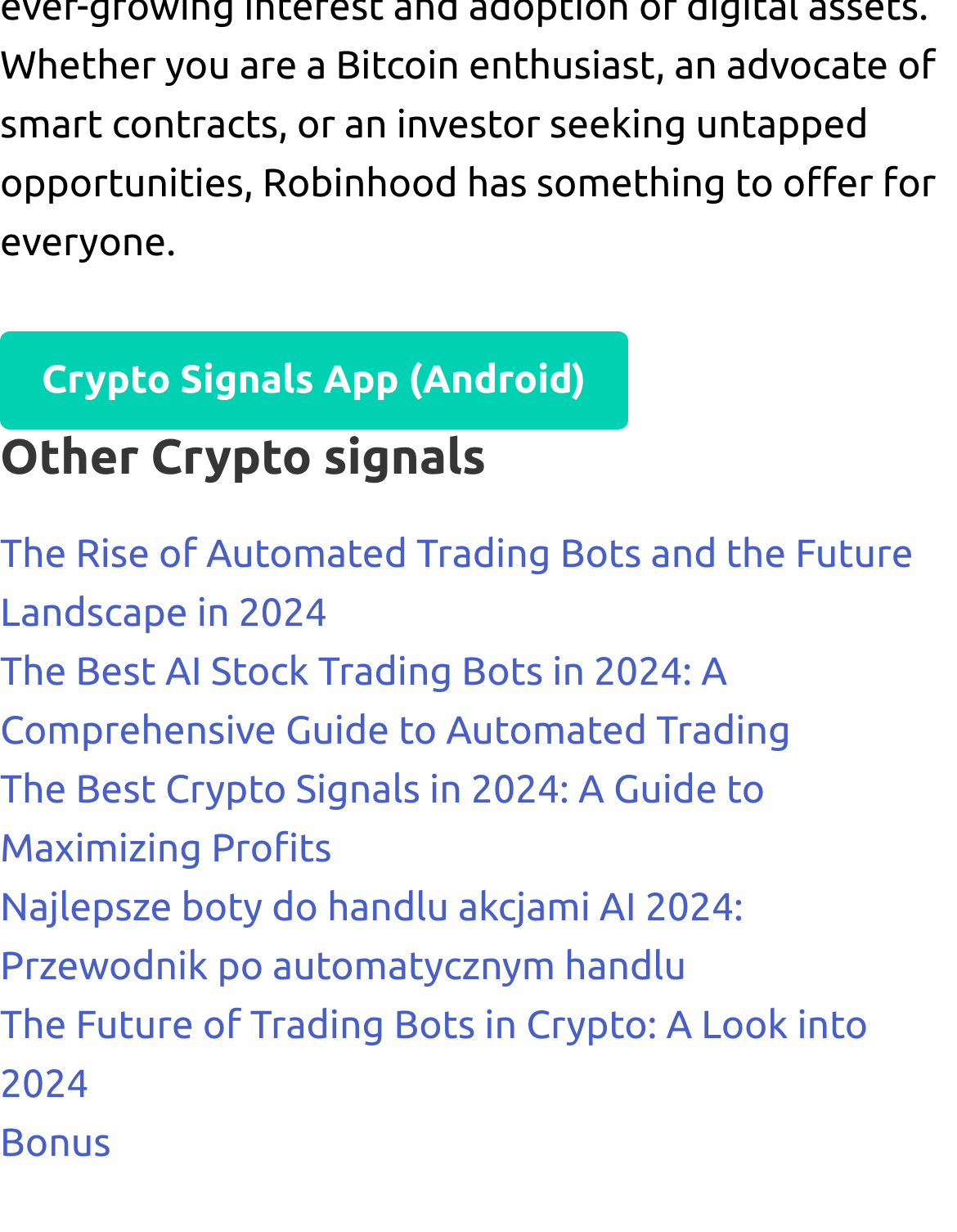What is the purpose of the webpage?
Using the screenshot, give a one-word or short phrase answer.

Providing information on trading and automation